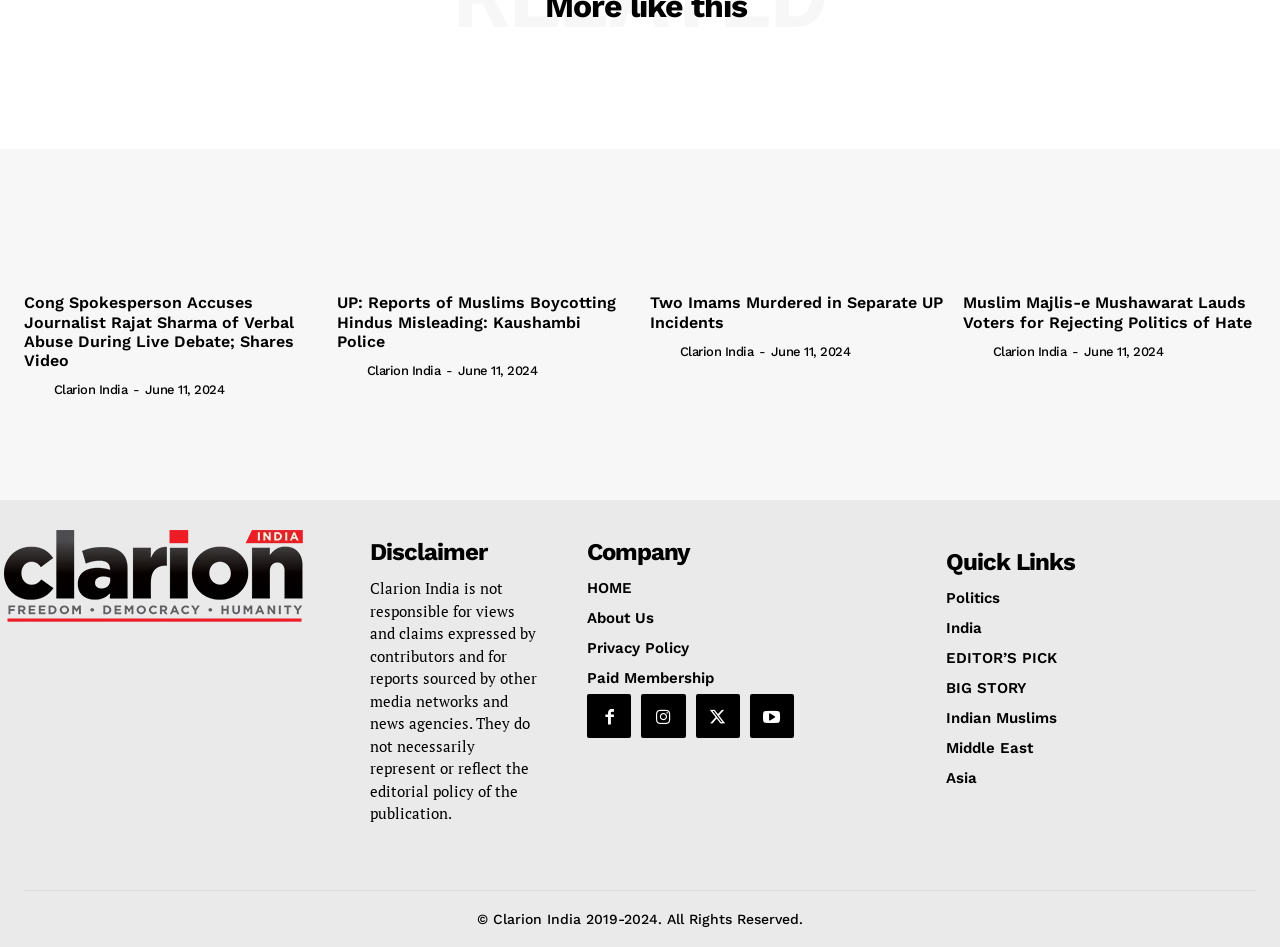Identify the bounding box coordinates of the clickable section necessary to follow the following instruction: "View the 'Clarion India' logo". The coordinates should be presented as four float numbers from 0 to 1, i.e., [left, top, right, bottom].

[0.003, 0.56, 0.251, 0.657]